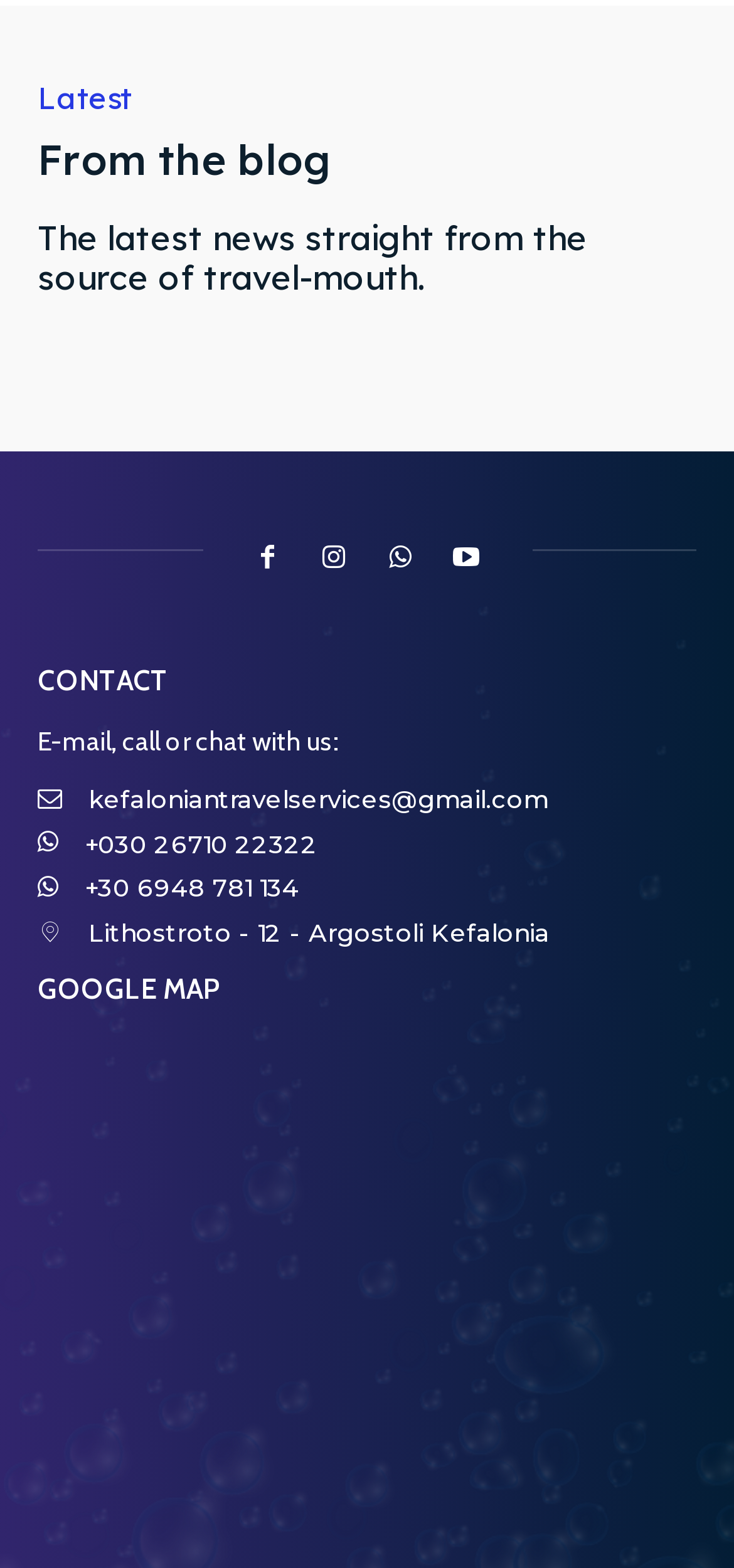What is the latest news section about?
Using the image as a reference, give an elaborate response to the question.

The webpage has a section titled 'From the blog' which suggests that it contains the latest news or updates. The description below it mentions 'The latest news straight from the source of travel-mouth', indicating that the news is related to travel.